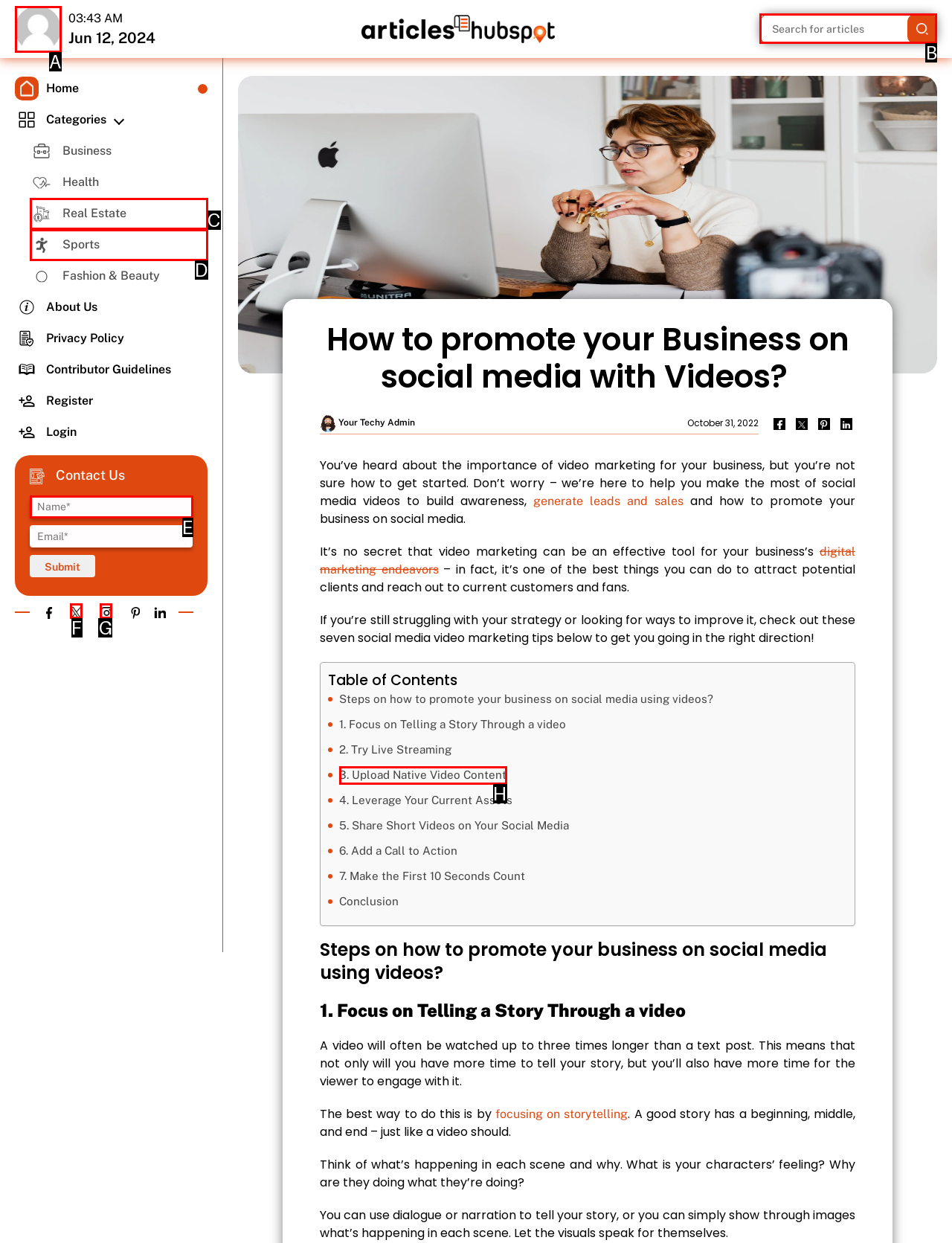Determine which option you need to click to execute the following task: Search for articles. Provide your answer as a single letter.

B